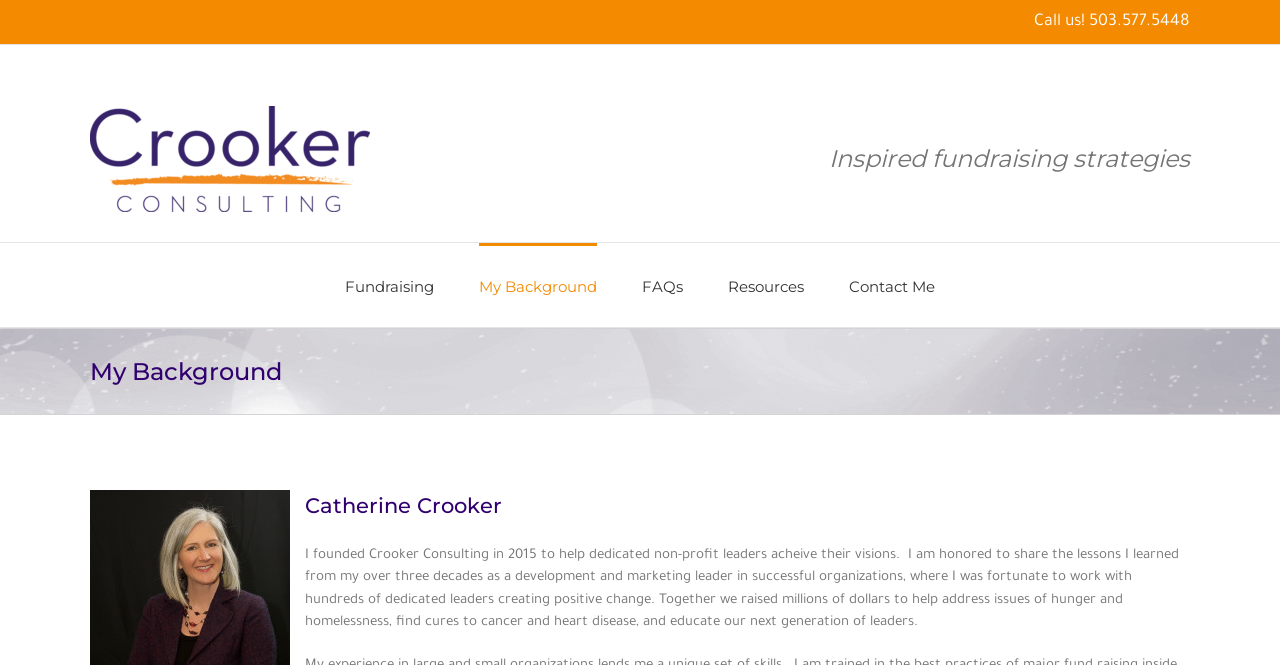Respond to the question below with a single word or phrase: What is the phone number to call?

503.577.5448